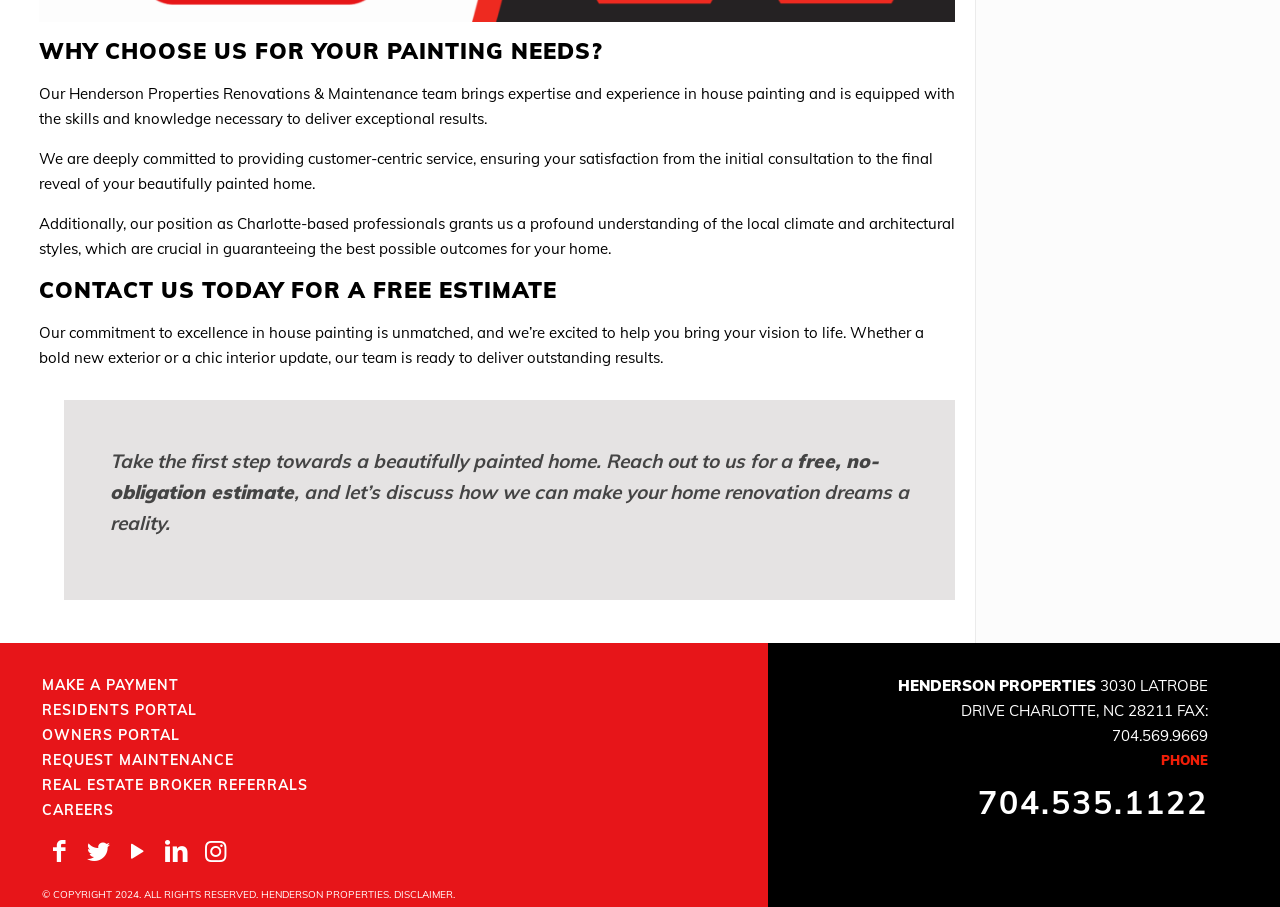Please find the bounding box coordinates of the clickable region needed to complete the following instruction: "Contact us through phone number 704.535.1122". The bounding box coordinates must consist of four float numbers between 0 and 1, i.e., [left, top, right, bottom].

[0.764, 0.862, 0.944, 0.906]